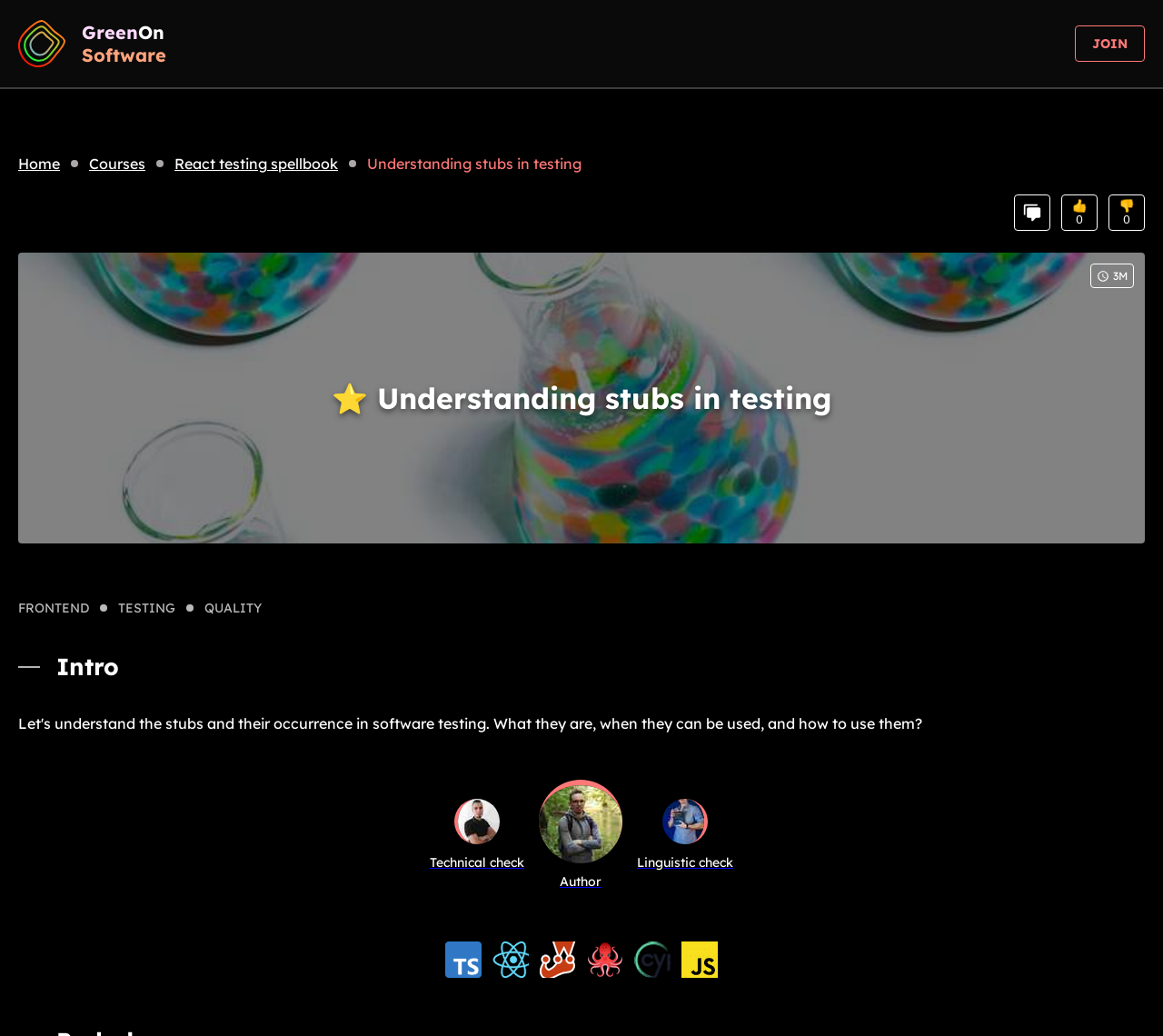Please find the bounding box coordinates of the section that needs to be clicked to achieve this instruction: "Click the 'JOIN' button".

[0.924, 0.025, 0.984, 0.06]